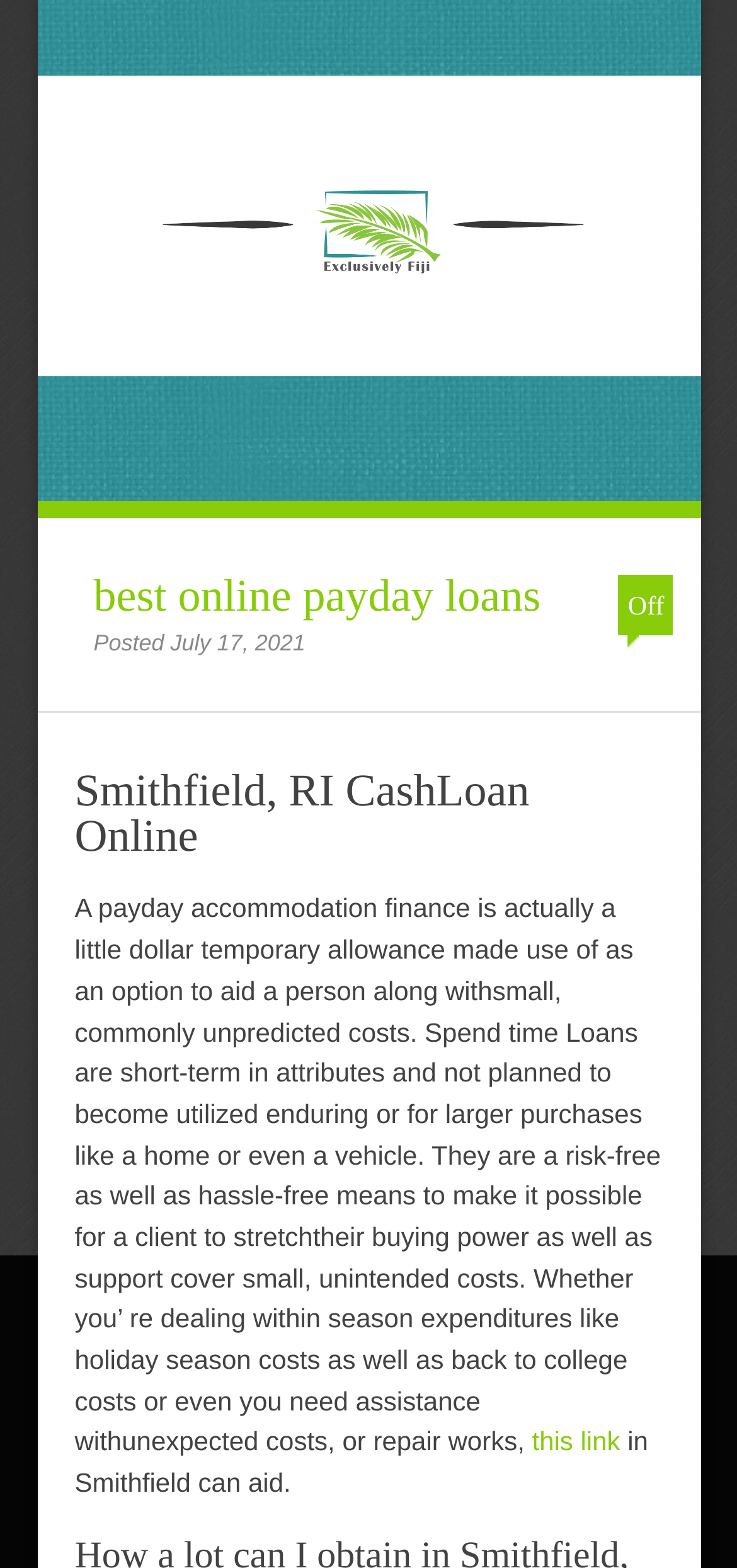What can payday loans be used for?
Based on the visual details in the image, please answer the question thoroughly.

According to the StaticText element, payday loans can be used to aid with small, commonly unpredicted costs, such as season expenditures like holiday season costs and back to college costs or unexpected costs, or repair works.